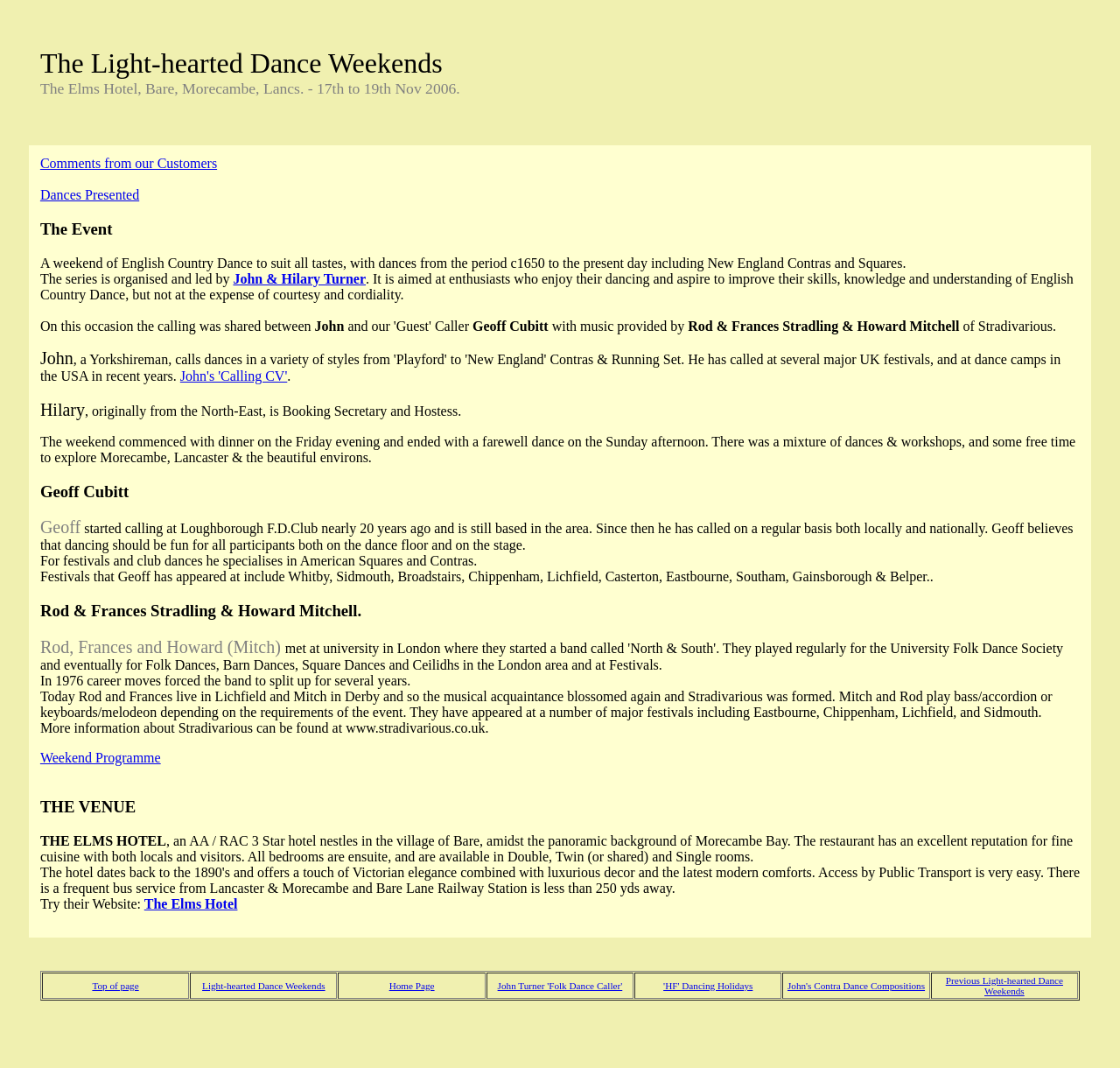What is the name of the band that provided music for the event?
Please use the image to deliver a detailed and complete answer.

I found the answer by reading the section about Rod & Frances Stradling & Howard Mitchell which mentions that they formed the band Stradivarious.